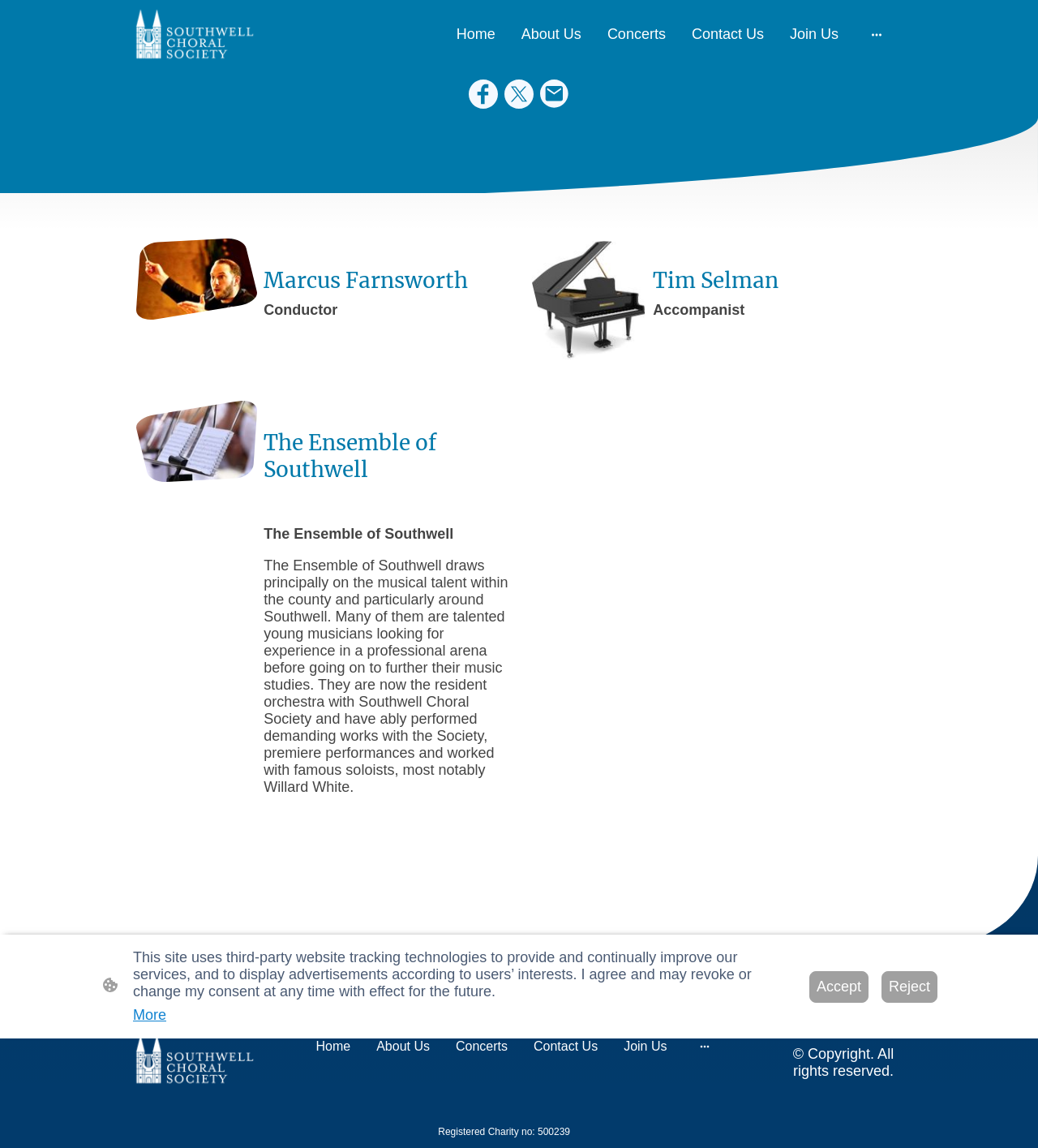Summarize the webpage in an elaborate manner.

This webpage is about the biographies of the conductor and assistant conductor/accompanist of the Southwell Choral Society. At the top left corner, there is a logo of the Southwell Choral Society, which is a link. Next to it, there are five links to navigate to different sections of the website: Home, About Us, Concerts, Contact Us, and Join Us.

Below these links, there is a section with three links, each accompanied by an image. These links are not labeled, but they seem to be related to the society's activities or events.

On the left side of the page, there is a large image, and above it, there is a heading that reads "Marcus Farnsworth Conductor". On the right side of the page, there is another large image, and above it, there is a heading that reads "Tim Selman Accompanist".

Below these images and headings, there is a section of text that describes the Ensemble of Southwell, which is the resident orchestra of the Southwell Choral Society. The text explains that the ensemble is composed of talented young musicians from the county and surrounding areas.

At the bottom of the page, there is a footer section with a repeated logo of the Southwell Choral Society, followed by the same five links as at the top of the page. There are also some copyright and charity registration information, as well as a notice about the use of third-party website tracking technologies.